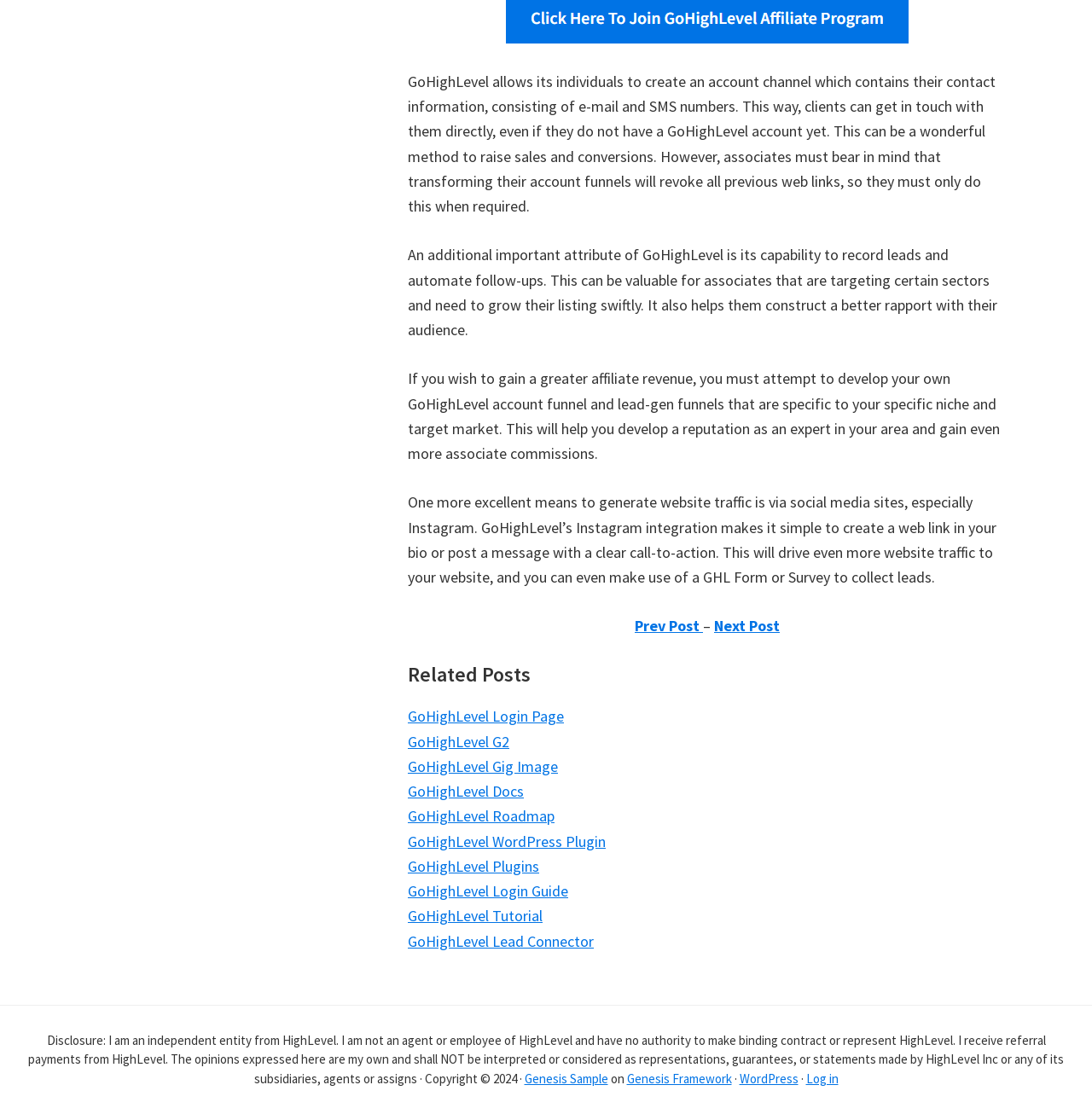Use a single word or phrase to answer the question:
How can associates raise sales and conversions?

Create an account channel